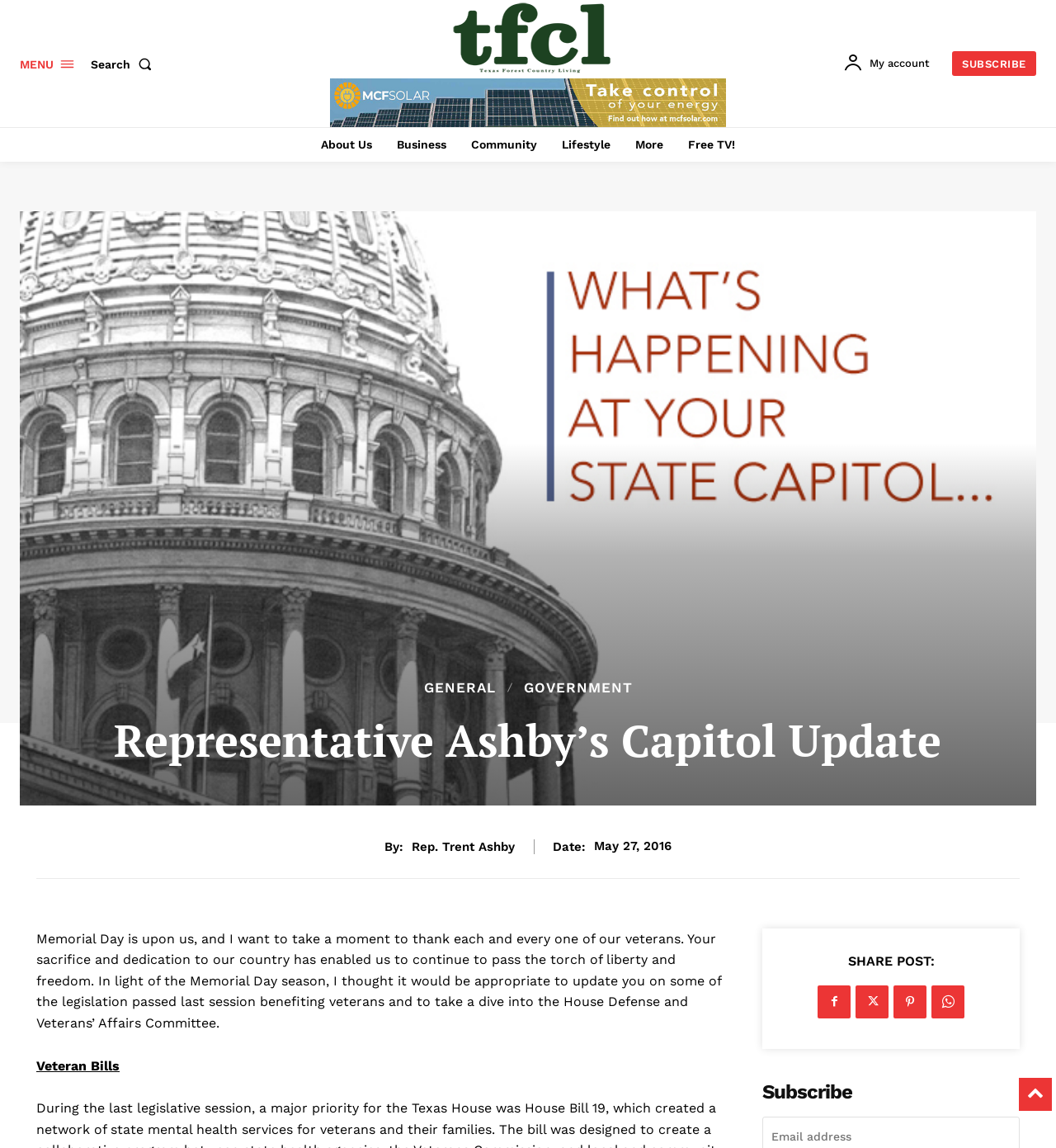What is the category of the article 'Free TV!'?
Examine the screenshot and reply with a single word or phrase.

Lifestyle